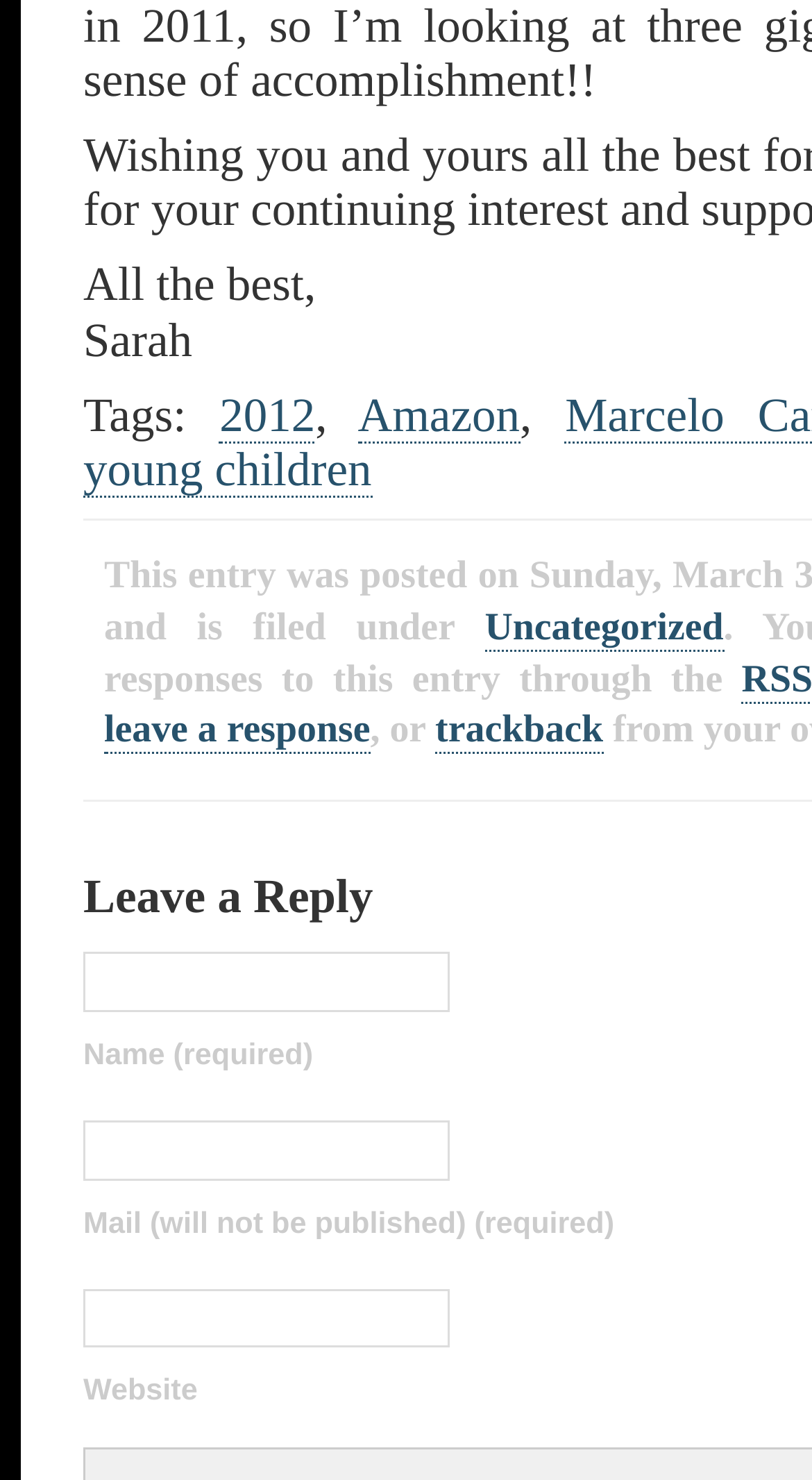Answer briefly with one word or phrase:
How many textboxes are there for leaving a response?

3